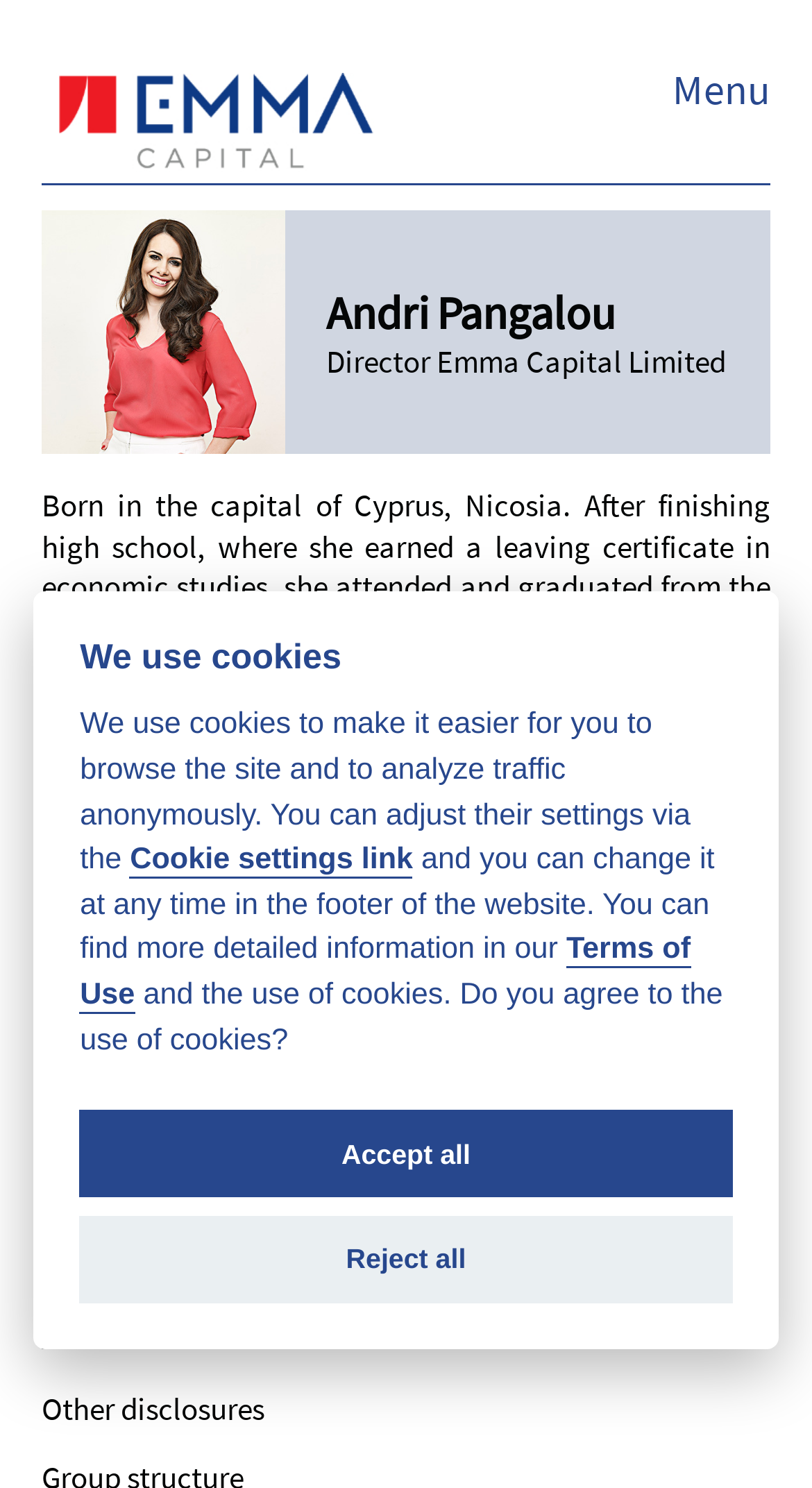Given the element description All companies, predict the bounding box coordinates for the UI element in the webpage screenshot. The format should be (top-left x, top-left y, bottom-right x, bottom-right y), and the values should be between 0 and 1.

[0.051, 0.83, 0.949, 0.876]